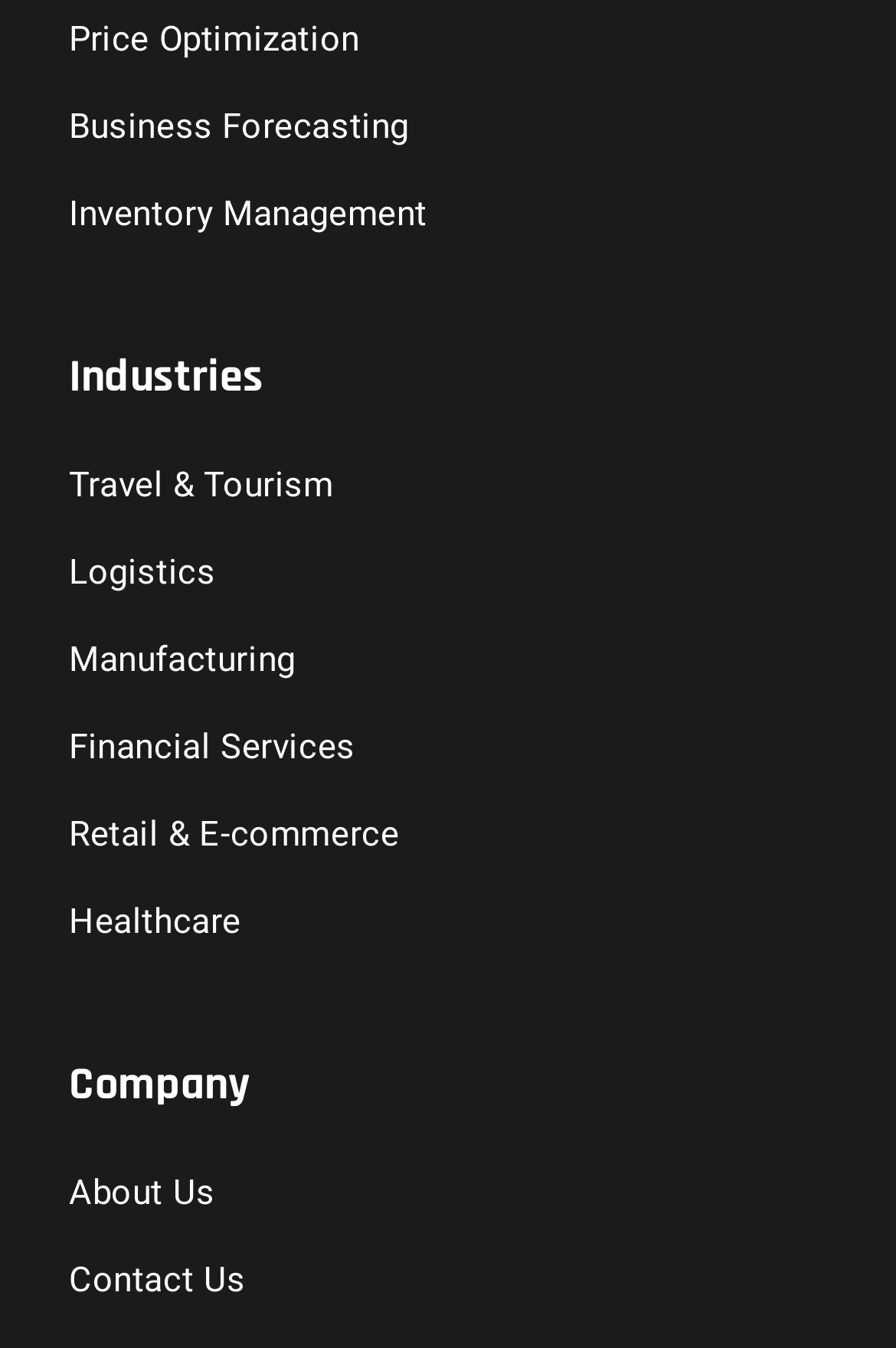Refer to the screenshot and give an in-depth answer to this question: What is the first link under the 'Industries' category?

I analyzed the webpage structure and found that the first link under the 'Industries' category is 'Travel & Tourism', which is located at the top of the category.